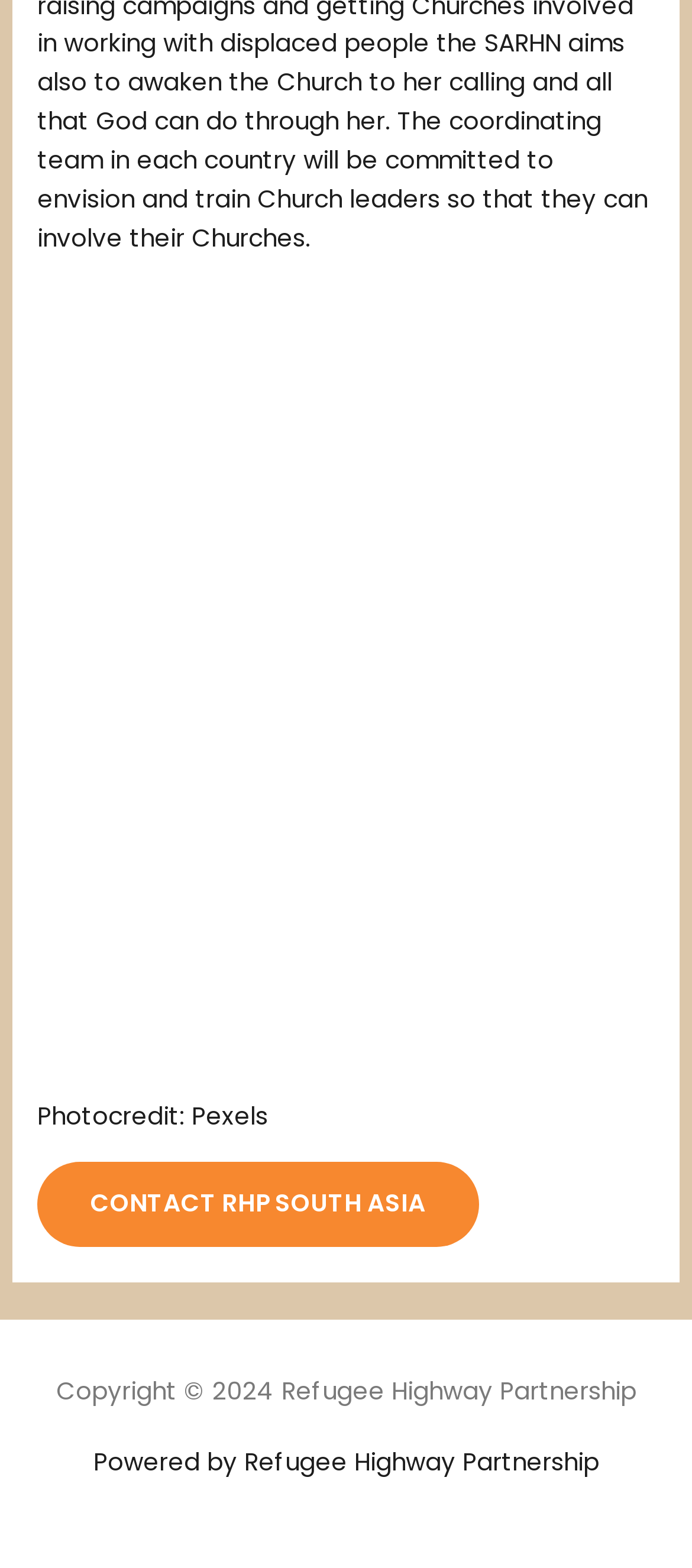With reference to the image, please provide a detailed answer to the following question: What is the layout of the webpage?

I analyzed the structure of the webpage by examining the bounding box coordinates of the elements. The figure element is located at the top, followed by the 'CONTACT RHP SOUTH ASIA' text, and then the footer section with the copyright and powered-by information. This suggests a typical header-content-footer layout.